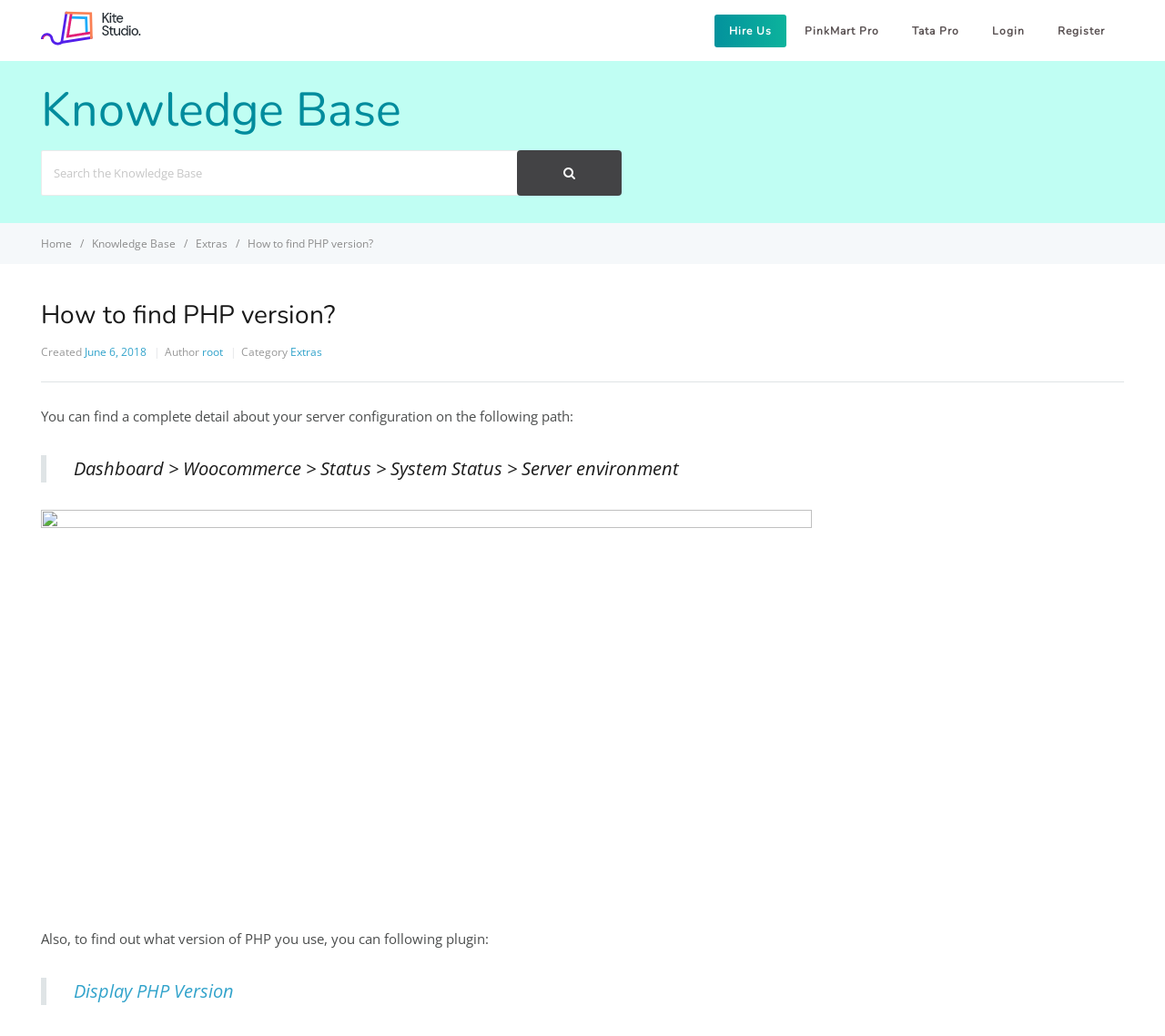Identify the bounding box coordinates of the section that should be clicked to achieve the task described: "Go to Home".

[0.035, 0.228, 0.064, 0.243]